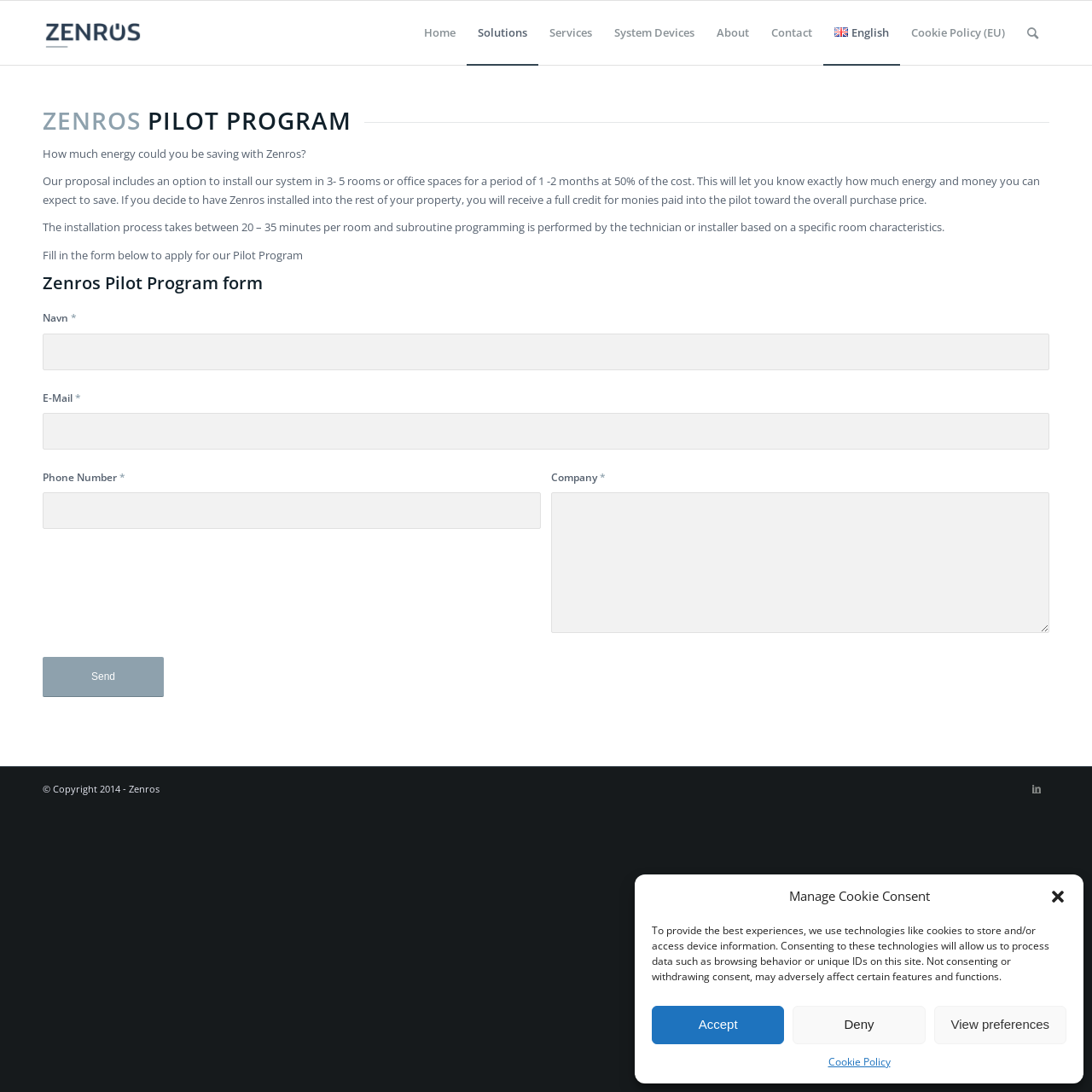Please specify the bounding box coordinates for the clickable region that will help you carry out the instruction: "Fill in the form".

[0.039, 0.274, 0.961, 0.647]